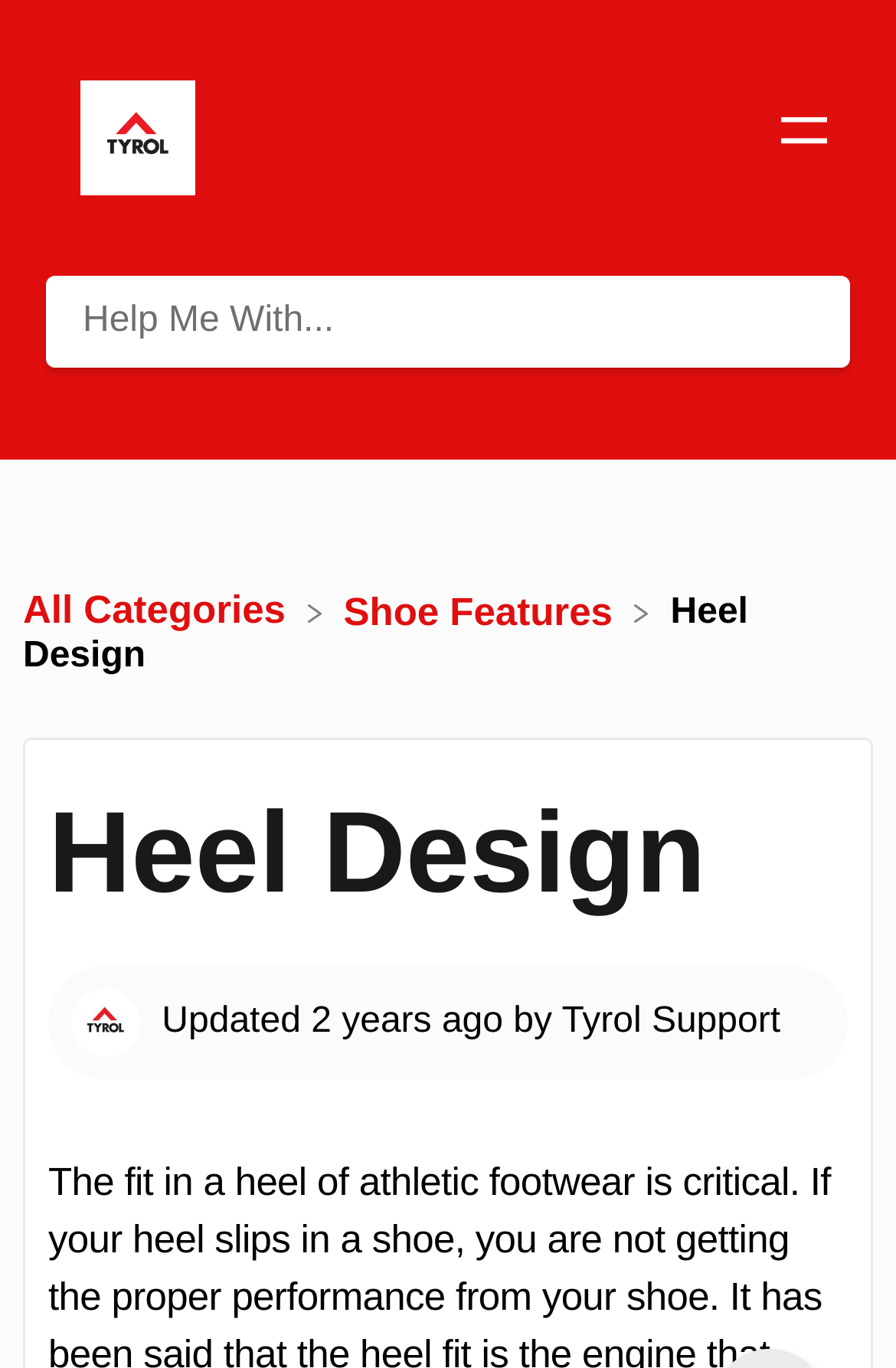What is the category of the current page?
Your answer should be a single word or phrase derived from the screenshot.

Shoe Features